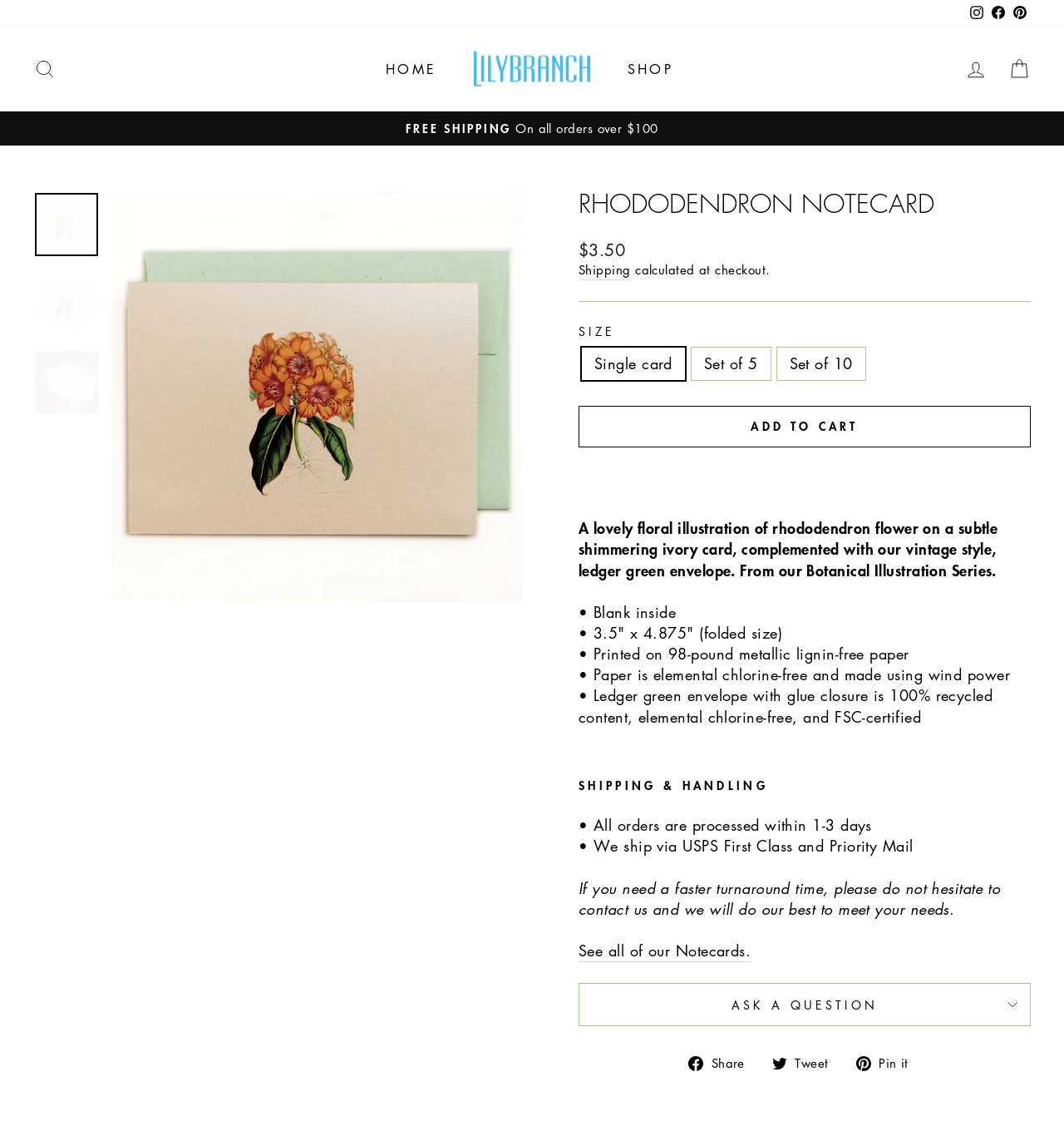Provide the bounding box coordinates of the HTML element described by the text: "Pinterest".

[0.948, 0.0, 0.969, 0.023]